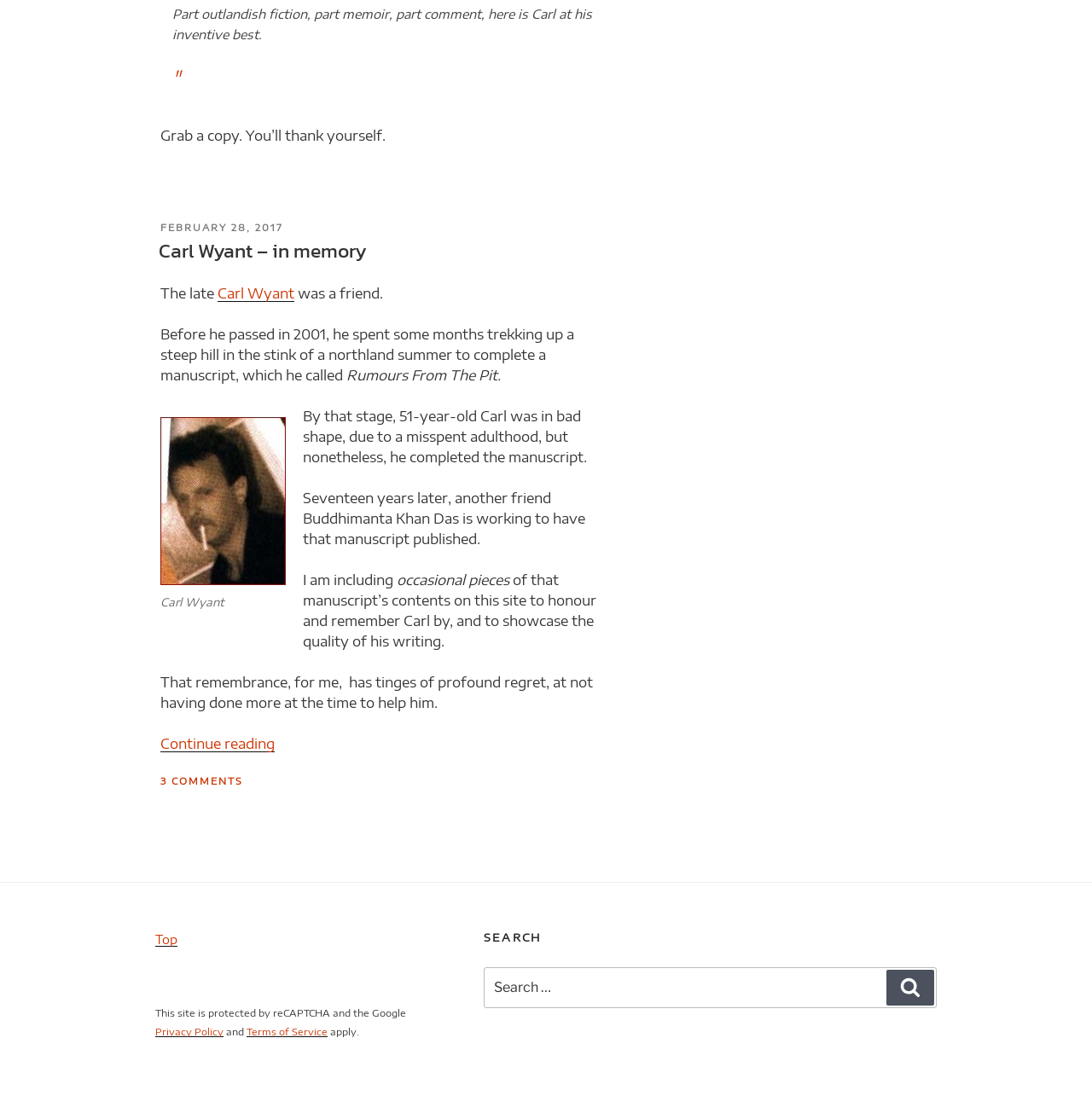How many comments are there on the article?
Based on the image, provide your answer in one word or phrase.

3